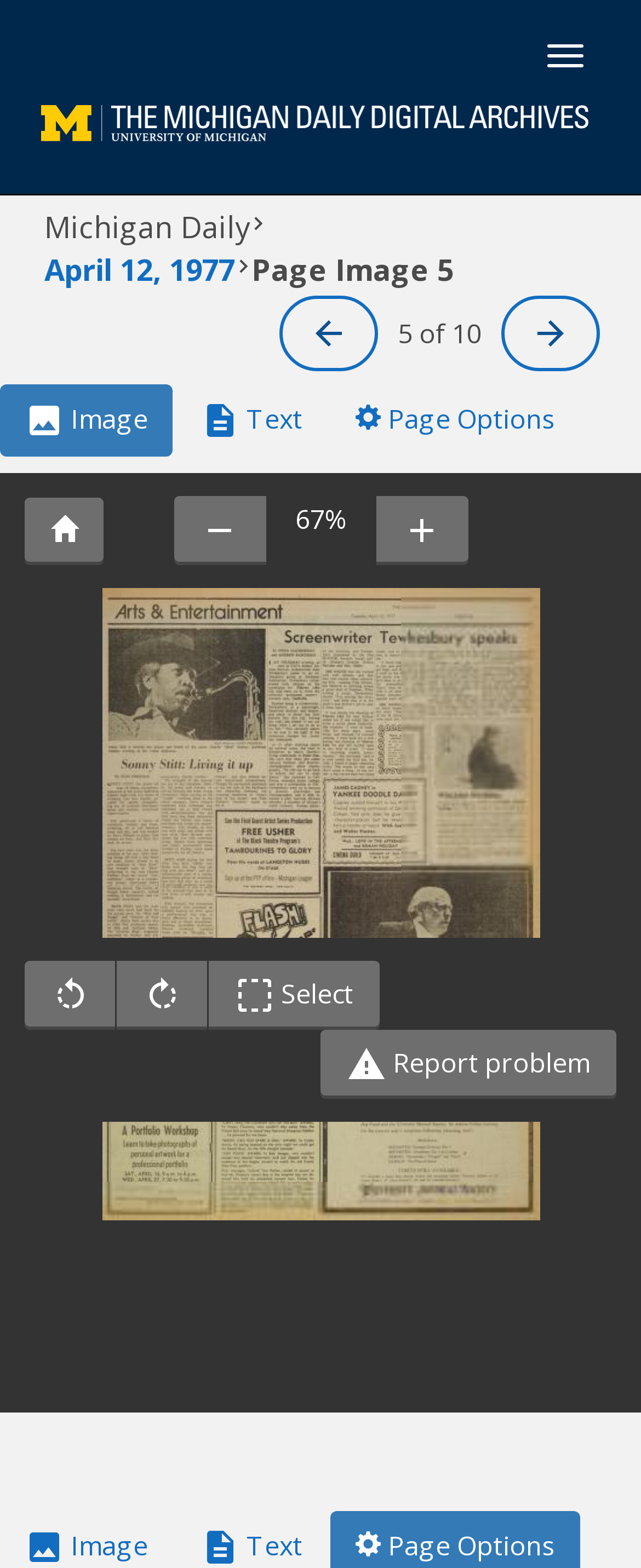Locate the bounding box coordinates of the area you need to click to fulfill this instruction: 'View April 12, 1977'. The coordinates must be in the form of four float numbers ranging from 0 to 1: [left, top, right, bottom].

[0.069, 0.155, 0.367, 0.189]